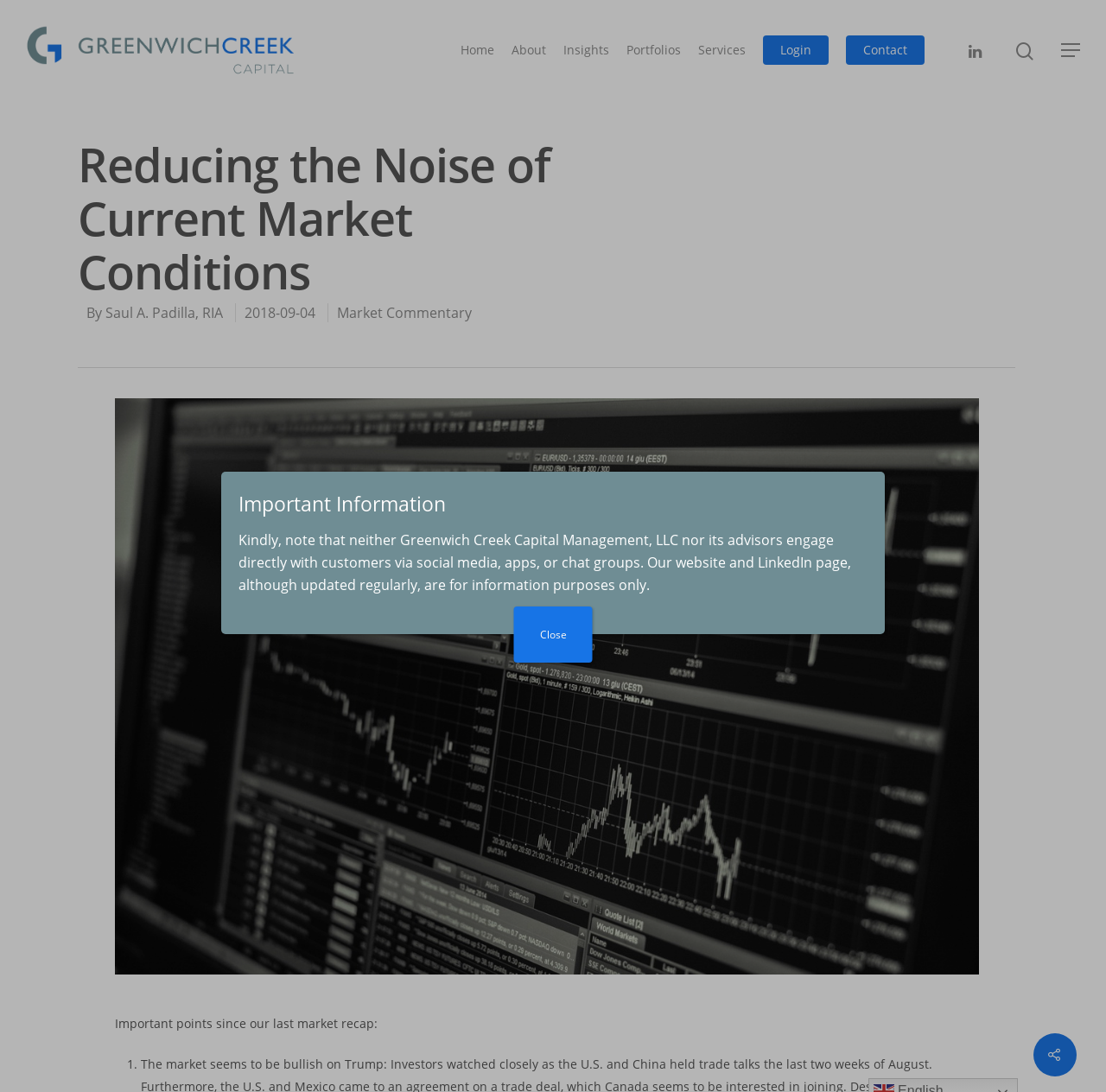Please find the bounding box coordinates of the element's region to be clicked to carry out this instruction: "Close the notification".

[0.464, 0.555, 0.536, 0.607]